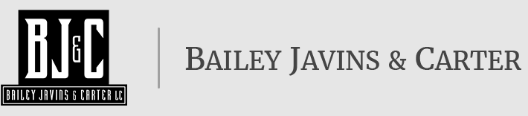What is the tone of the typography used for the firm's name?
Use the information from the image to give a detailed answer to the question.

The name 'Bailey Javins & Carter' is elegantly presented in a refined gray typography, which reinforces the firm's professionalism and expertise in legal matters and contributes to the overall sophisticated aesthetic of the logo.